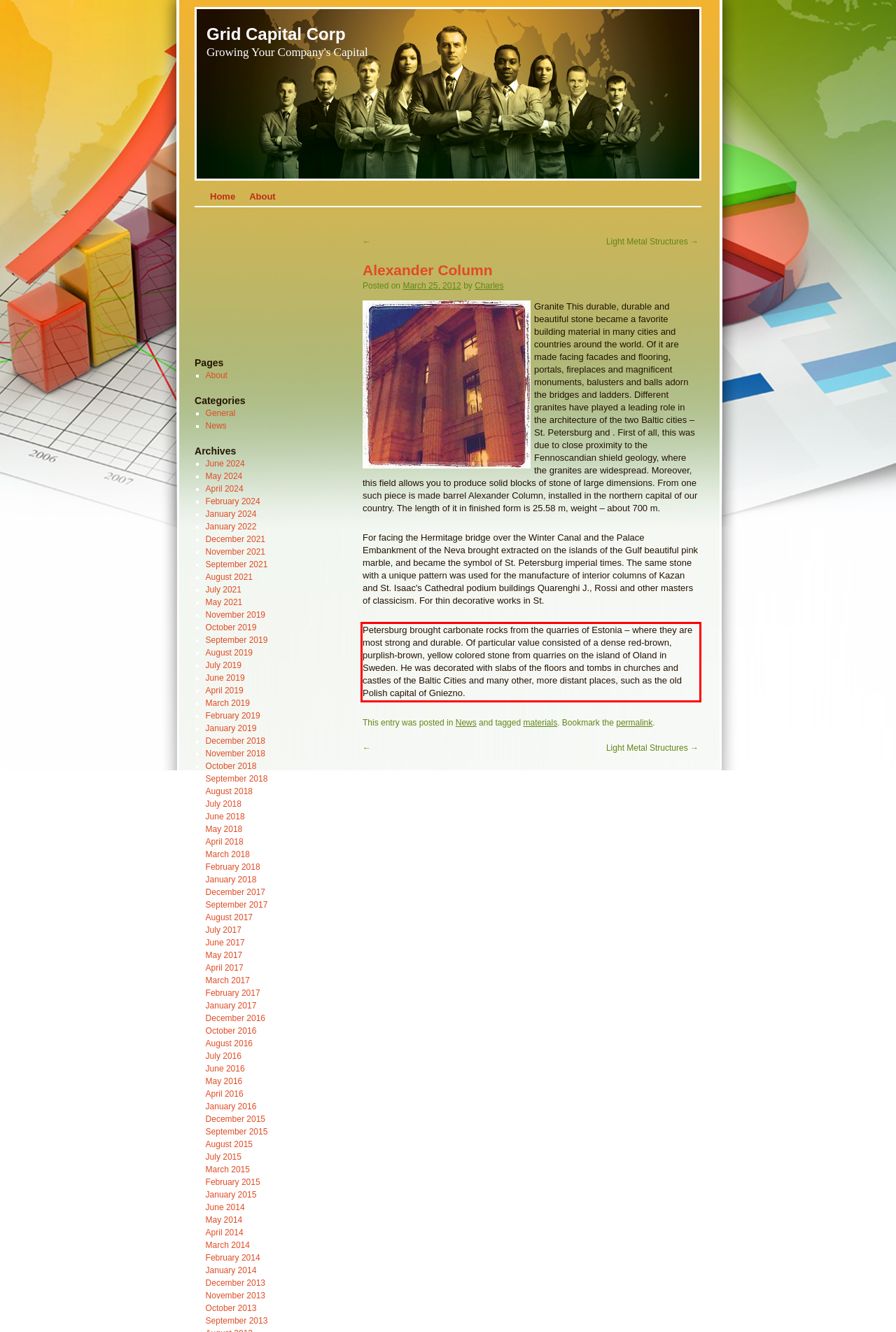Please perform OCR on the text content within the red bounding box that is highlighted in the provided webpage screenshot.

Petersburg brought carbonate rocks from the quarries of Estonia – where they are most strong and durable. Of particular value consisted of a dense red-brown, purplish-brown, yellow colored stone from quarries on the island of Oland in Sweden. He was decorated with slabs of the floors and tombs in churches and castles of the Baltic Cities and many other, more distant places, such as the old Polish capital of Gniezno.